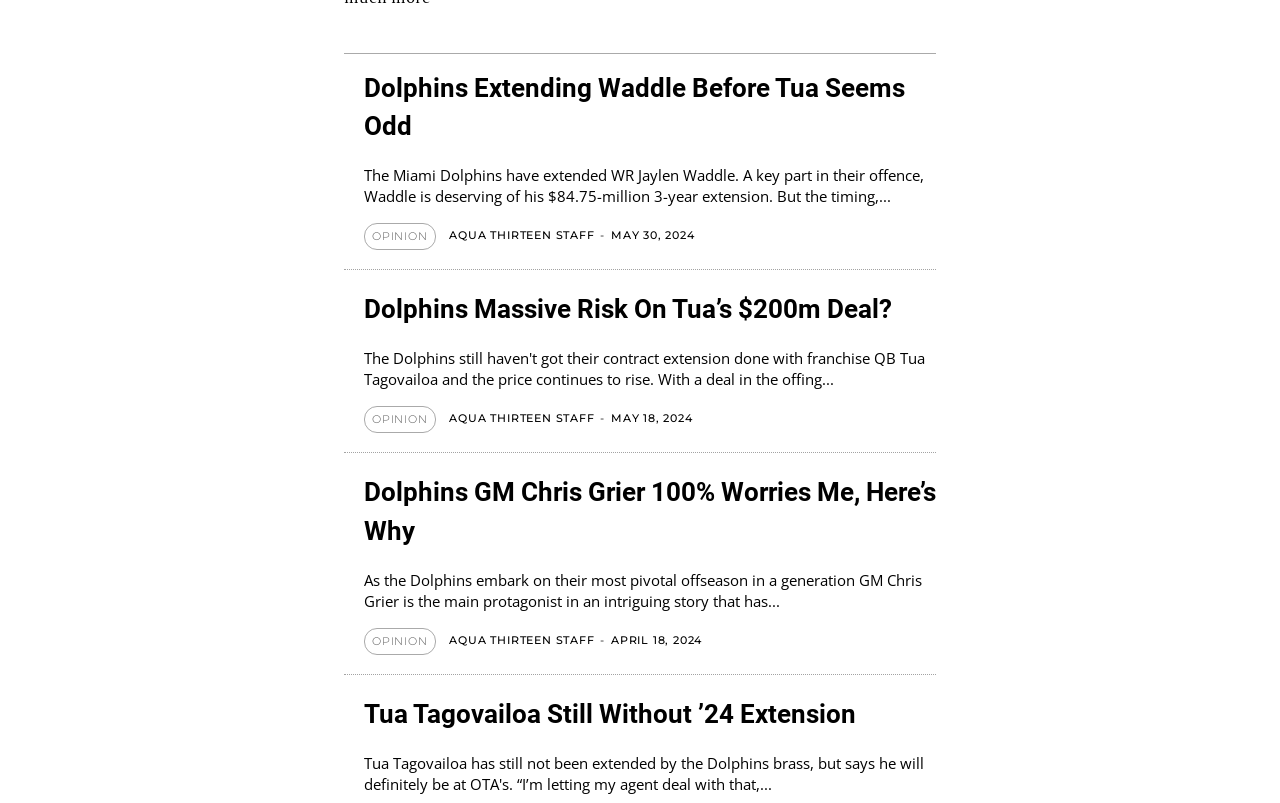Highlight the bounding box coordinates of the element you need to click to perform the following instruction: "Read the article about Tua Tagovailoa Still Without ’24 Extension."

[0.284, 0.868, 0.692, 0.909]